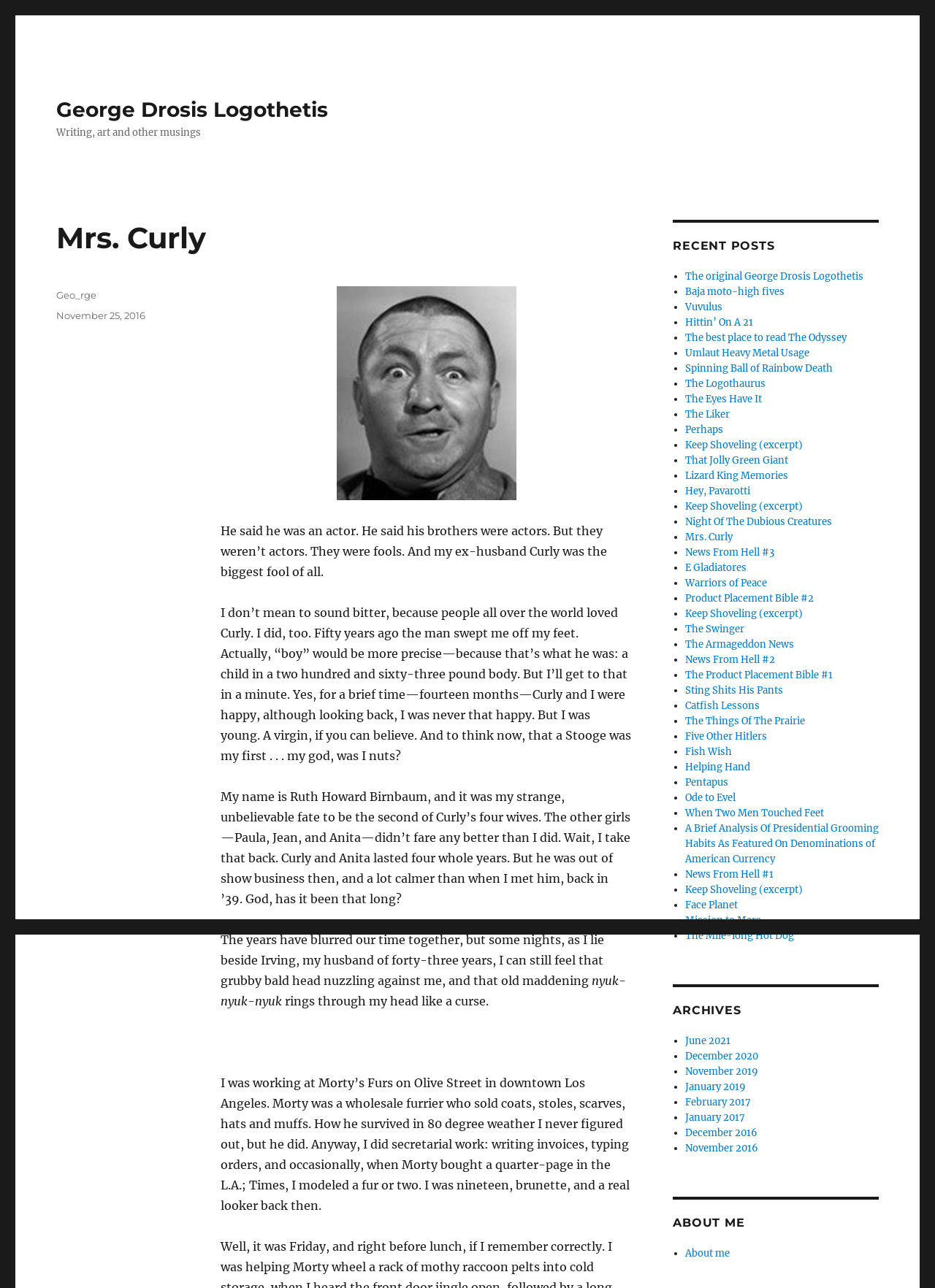How many years was Ruth married to Irving?
Please provide a single word or phrase answer based on the image.

forty-three years